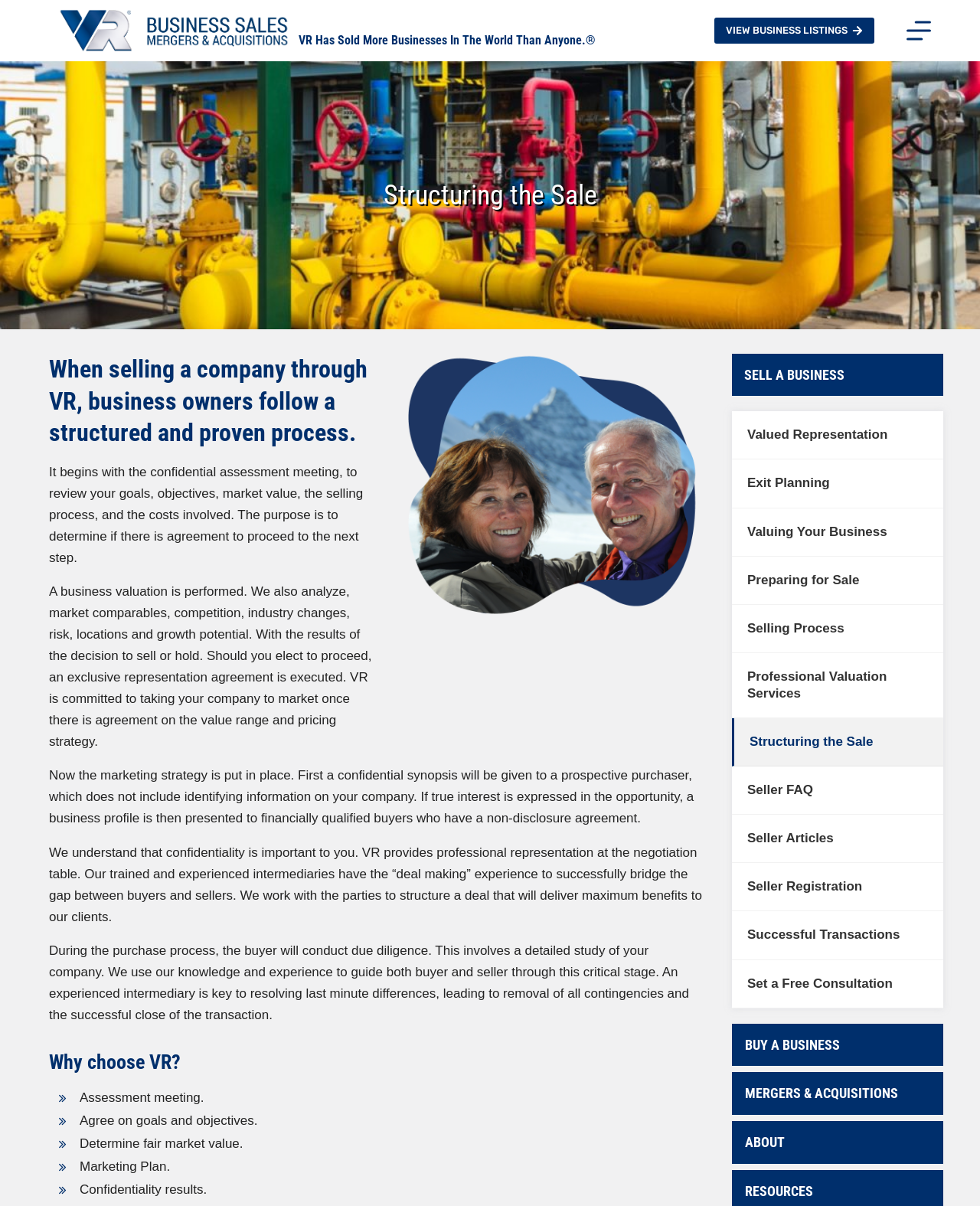Locate the bounding box coordinates of the area that needs to be clicked to fulfill the following instruction: "Click on 'SELL A BUSINESS'". The coordinates should be in the format of four float numbers between 0 and 1, namely [left, top, right, bottom].

[0.747, 0.293, 0.962, 0.329]